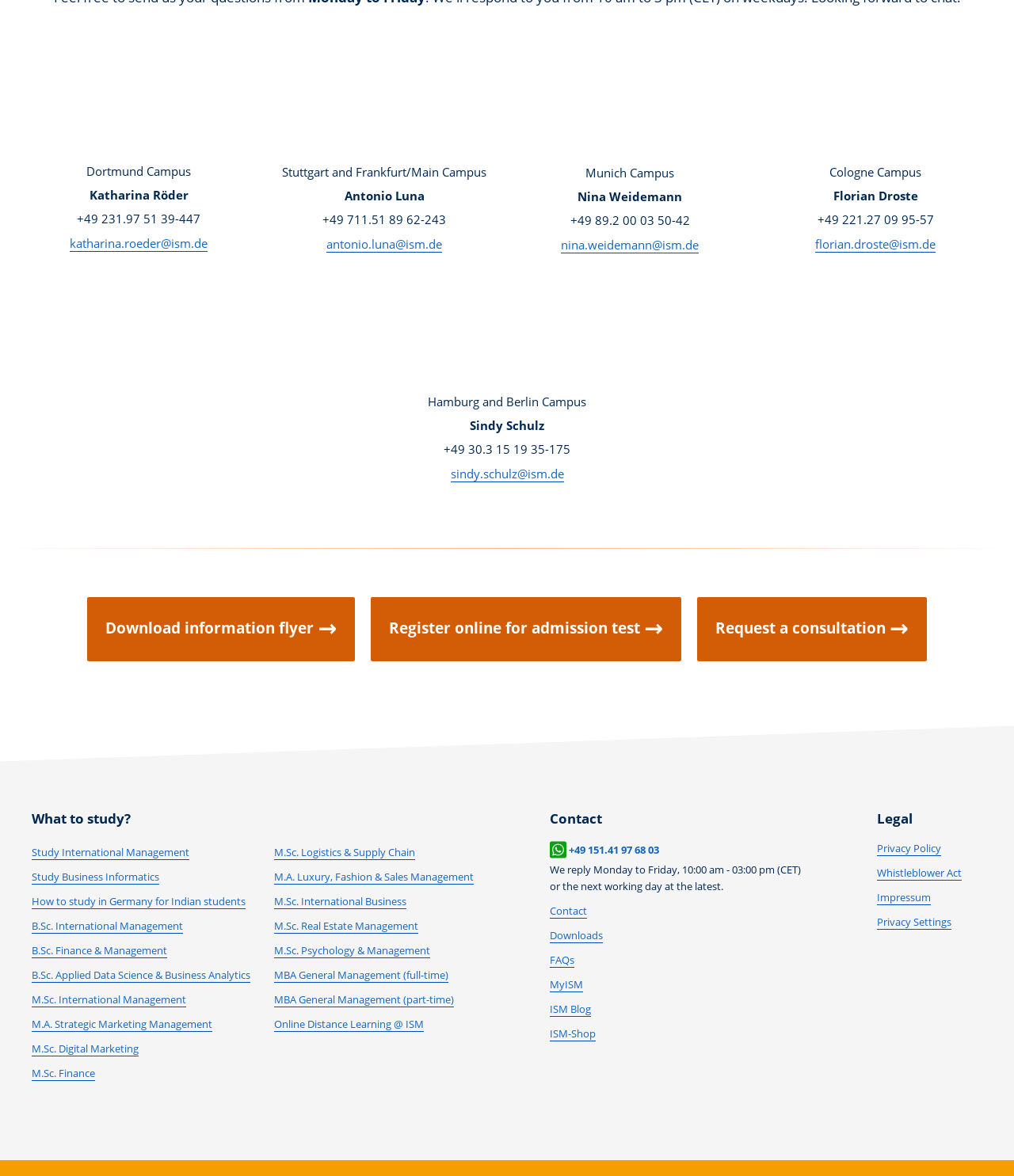What are the names of the people displayed on the webpage?
Refer to the image and give a detailed answer to the question.

By looking at the images and corresponding static text elements, I can identify the names of the people displayed on the webpage. The names are Katharina Röder, Antonio Luna, Nina Weidemann, Florian Droste, and Sindy Schulz.